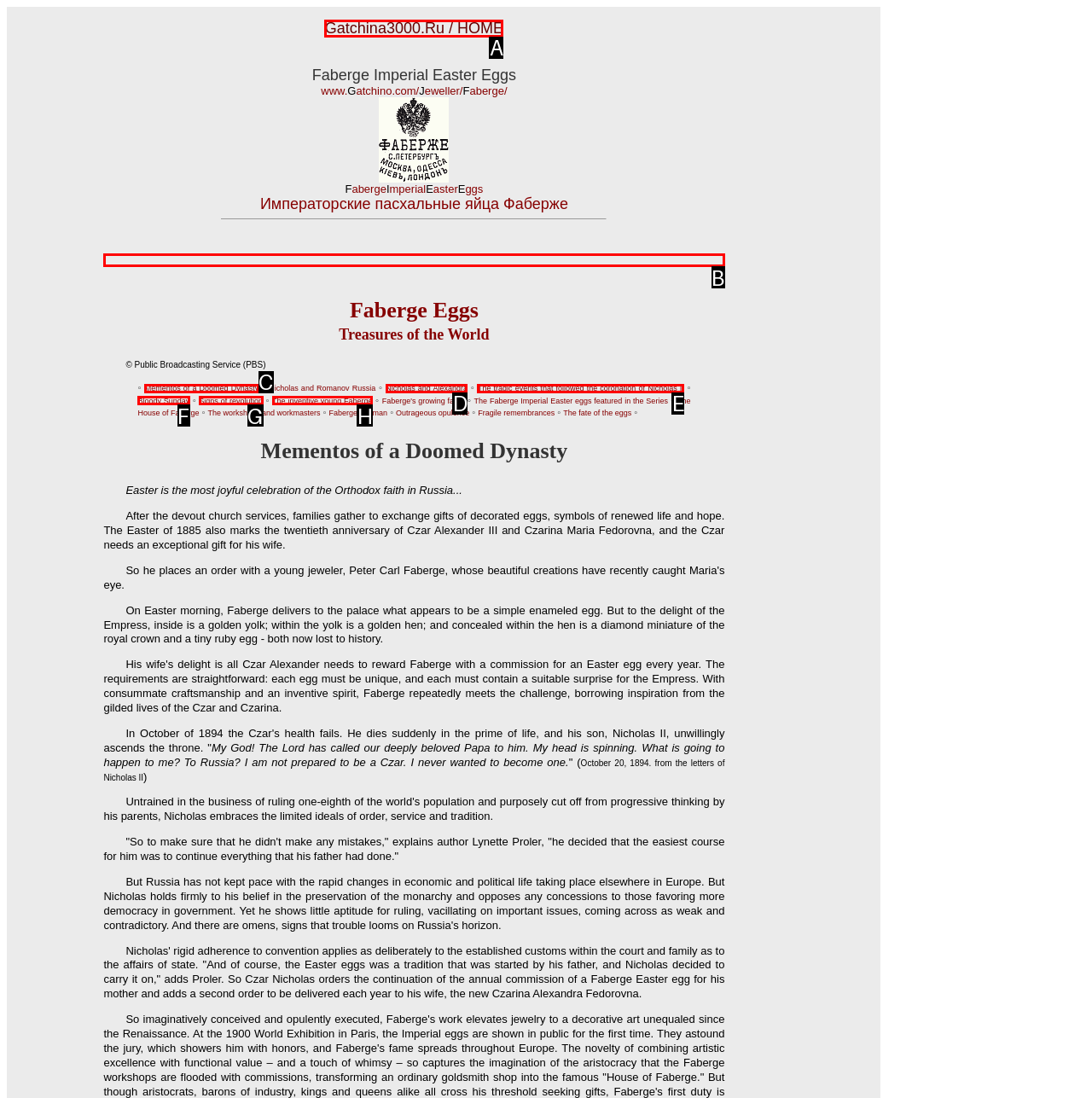Match the HTML element to the description: THREE PHASE. Answer with the letter of the correct option from the provided choices.

None